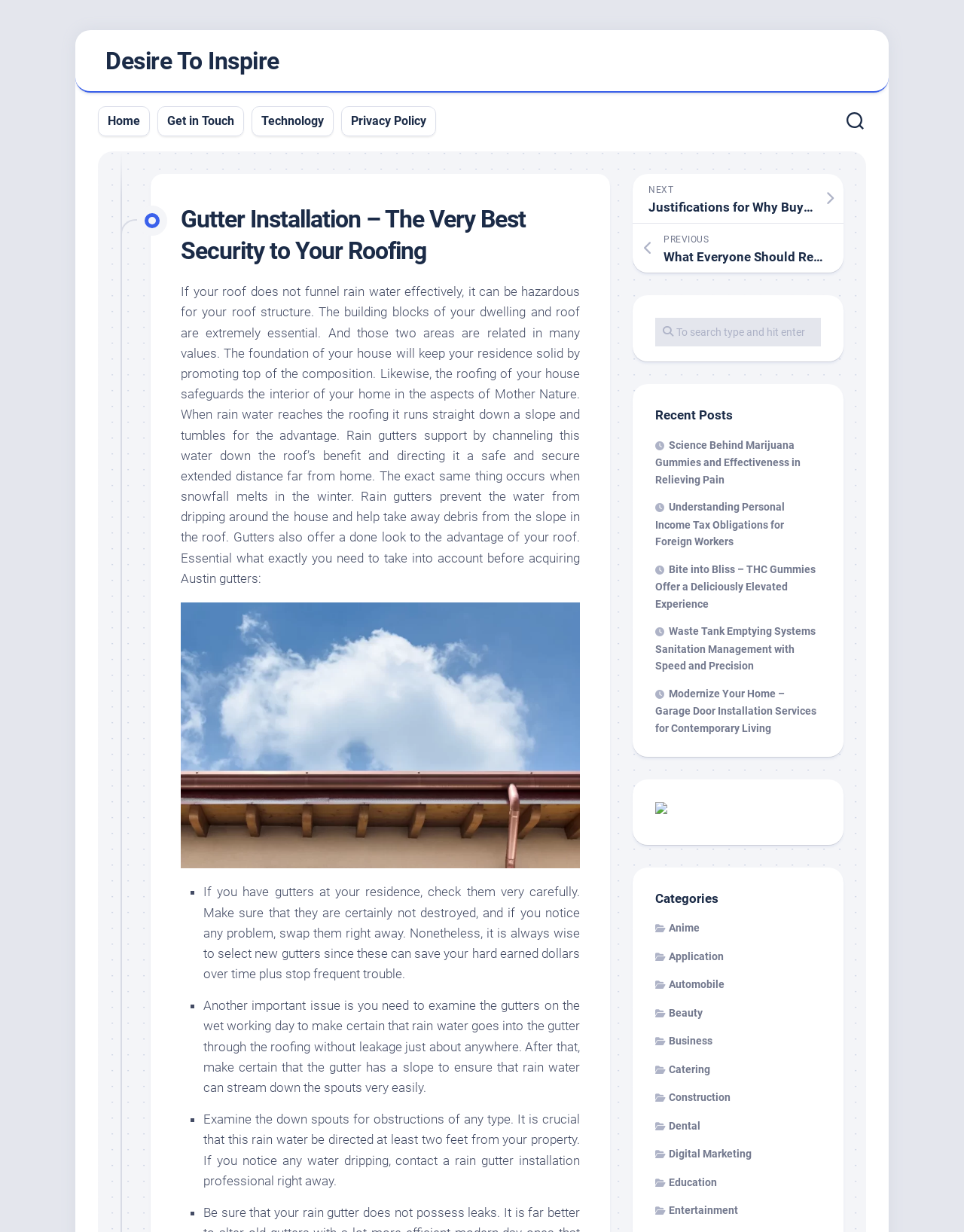Identify the bounding box of the HTML element described as: "Get in Touch".

[0.173, 0.092, 0.243, 0.105]